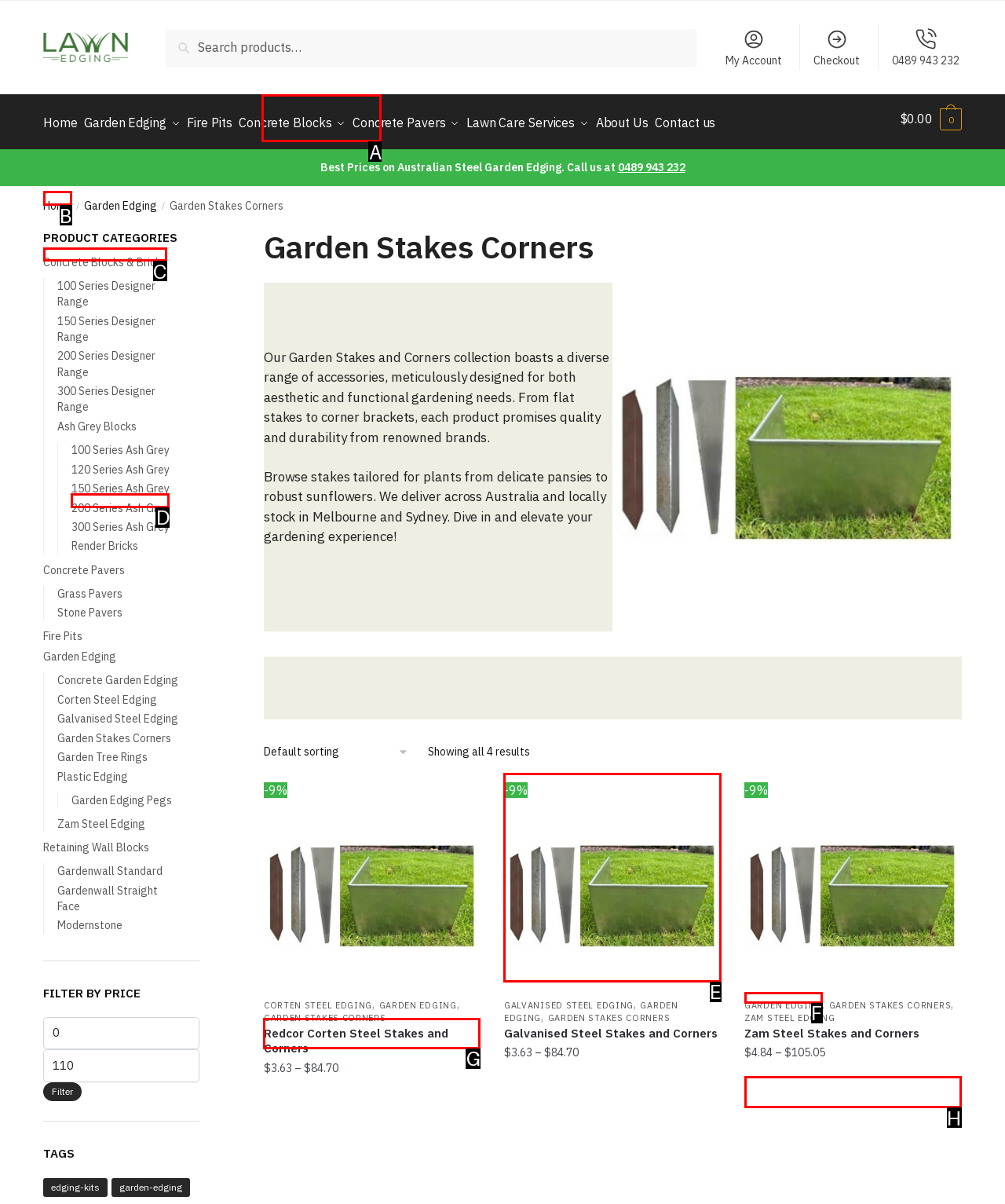Which HTML element should be clicked to complete the task: View Concrete Blocks & Bricks products? Answer with the letter of the corresponding option.

C